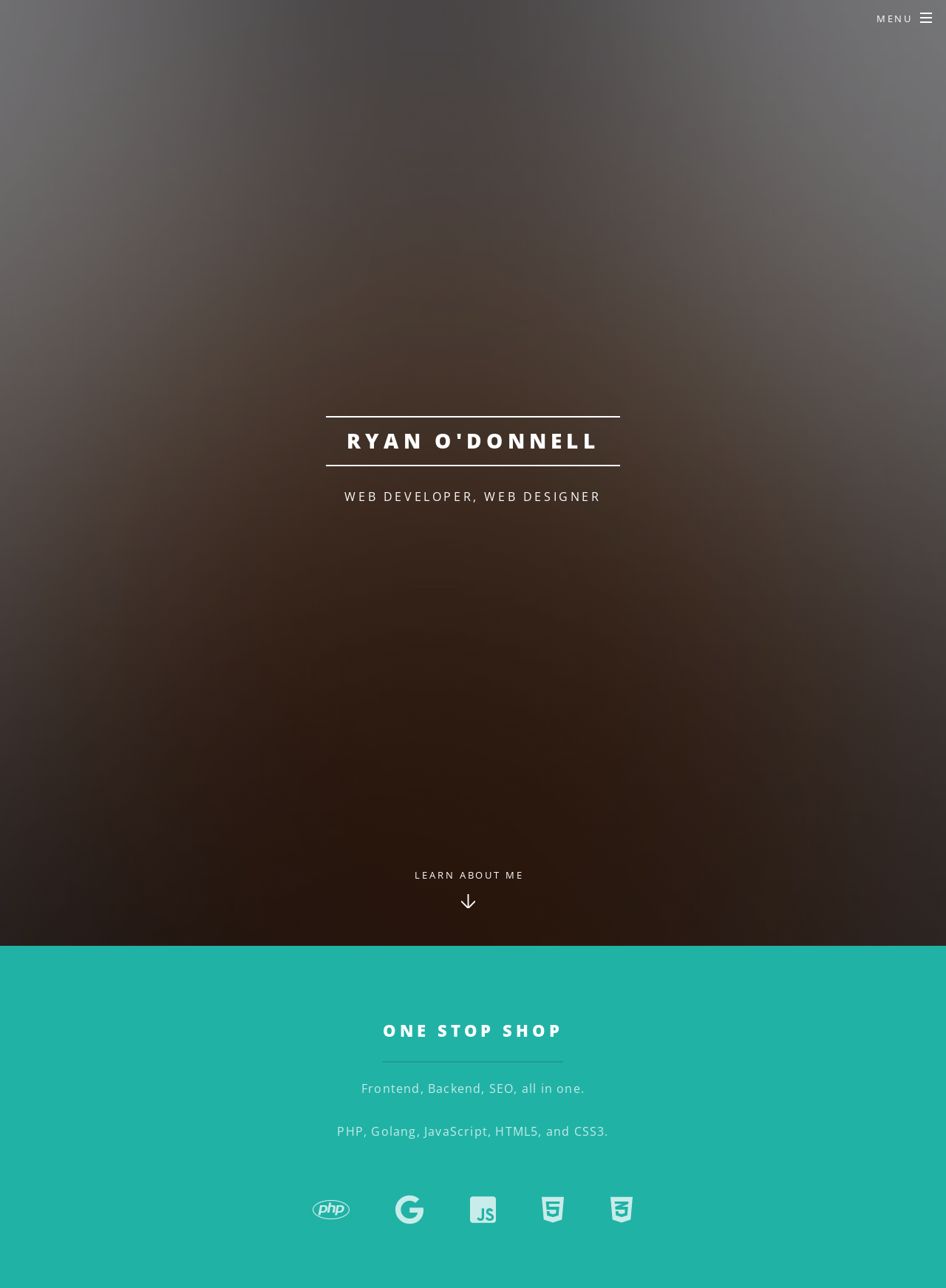What programming languages are mentioned on the webpage?
Please provide a comprehensive answer based on the visual information in the image.

The webpage mentions the programming languages 'PHP, Golang, JavaScript, HTML5, and CSS3' in the static text element, which are likely the technologies used by Ryan O'Donnell.